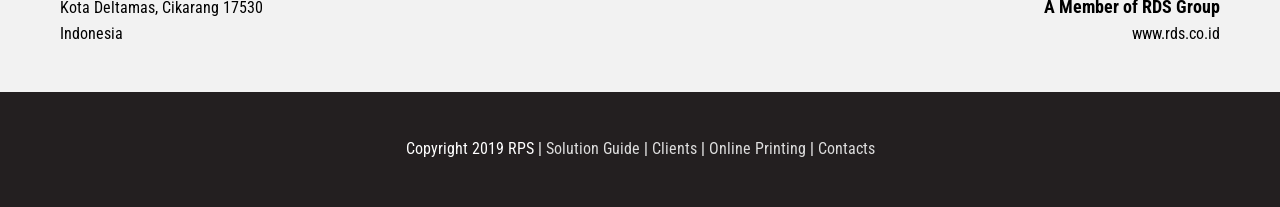Find the bounding box coordinates for the HTML element described as: "Online Printing". The coordinates should consist of four float values between 0 and 1, i.e., [left, top, right, bottom].

[0.554, 0.673, 0.629, 0.765]